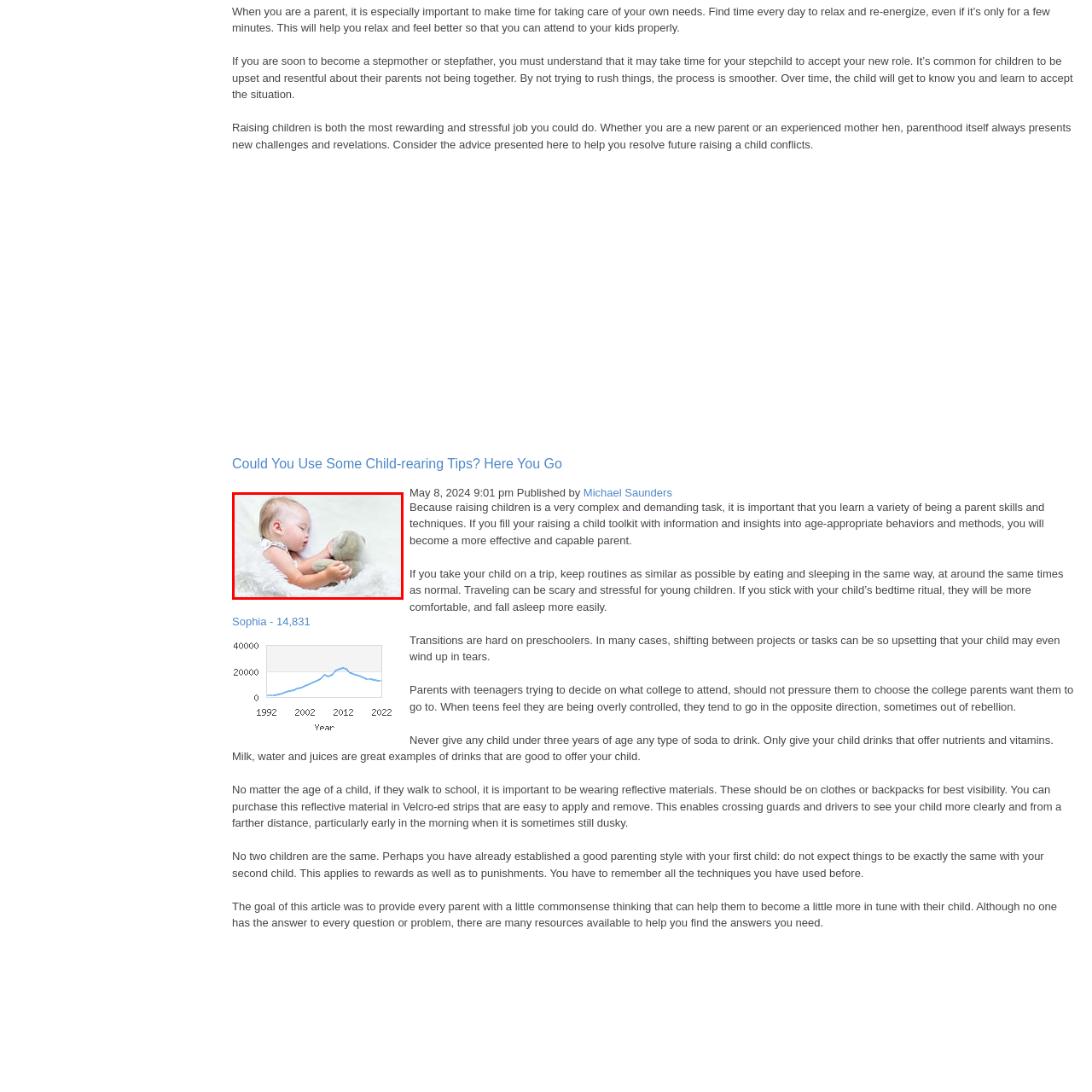Look at the image marked by the red box and respond with a single word or phrase: What is the theme of the image?

Parenthood and care